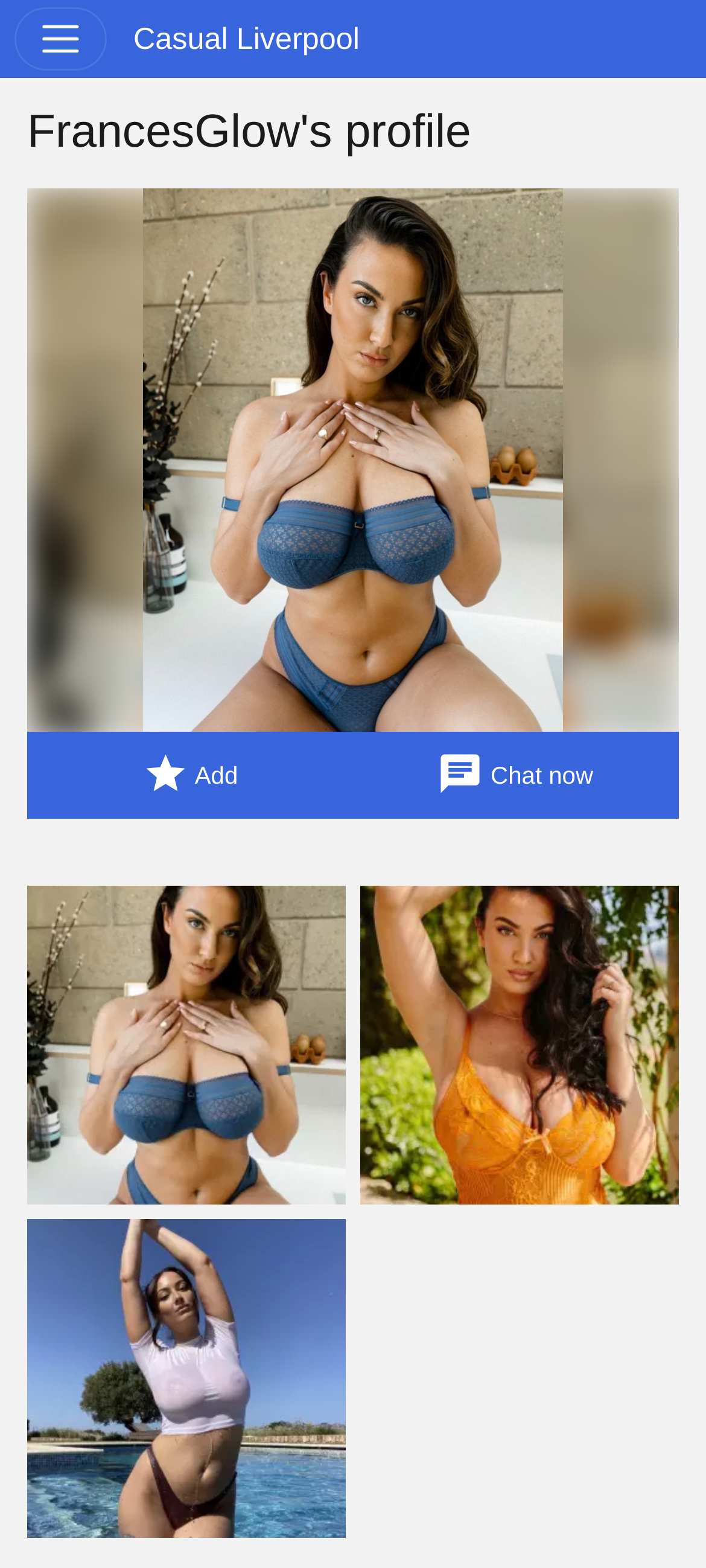Locate the bounding box coordinates for the element described below: "parent_node: Casual Liverpool aria-label="Toggle navigation"". The coordinates must be four float values between 0 and 1, formatted as [left, top, right, bottom].

[0.019, 0.005, 0.15, 0.045]